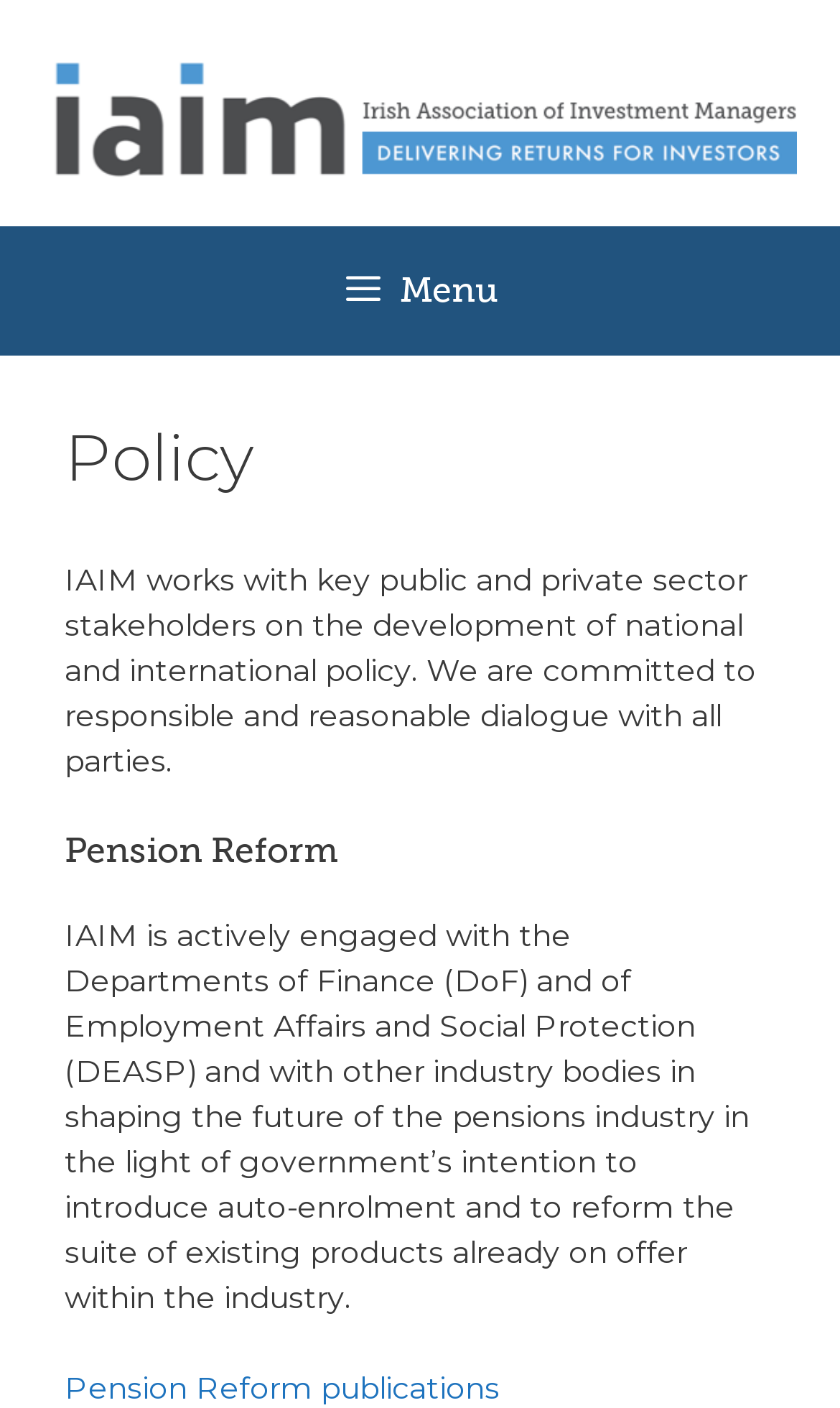Answer the question with a brief word or phrase:
What is the government's intention for the pensions industry?

Introduce auto-enrolment